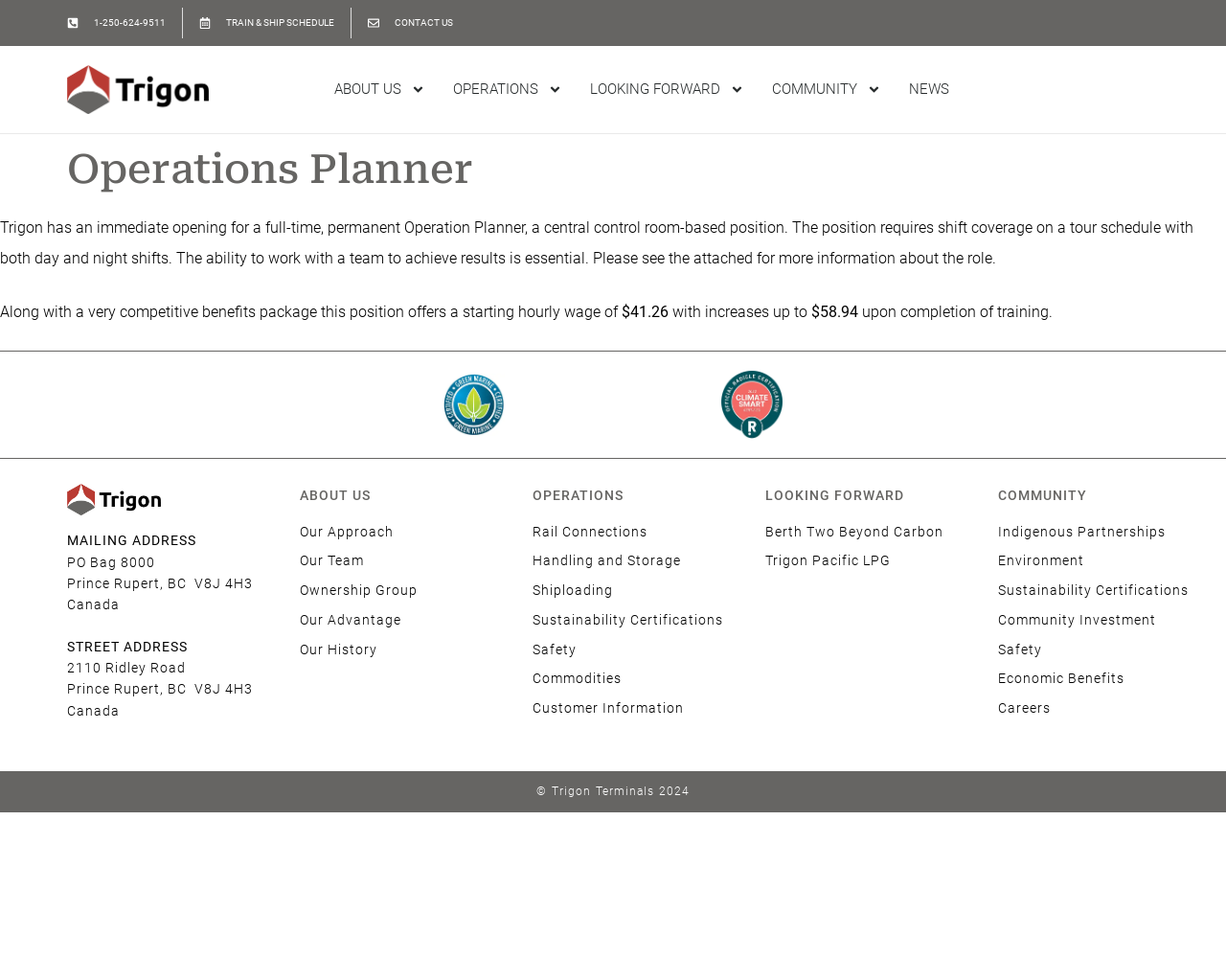Find the bounding box coordinates of the area to click in order to follow the instruction: "Click the 'Trigon logo' image".

[0.055, 0.066, 0.17, 0.116]